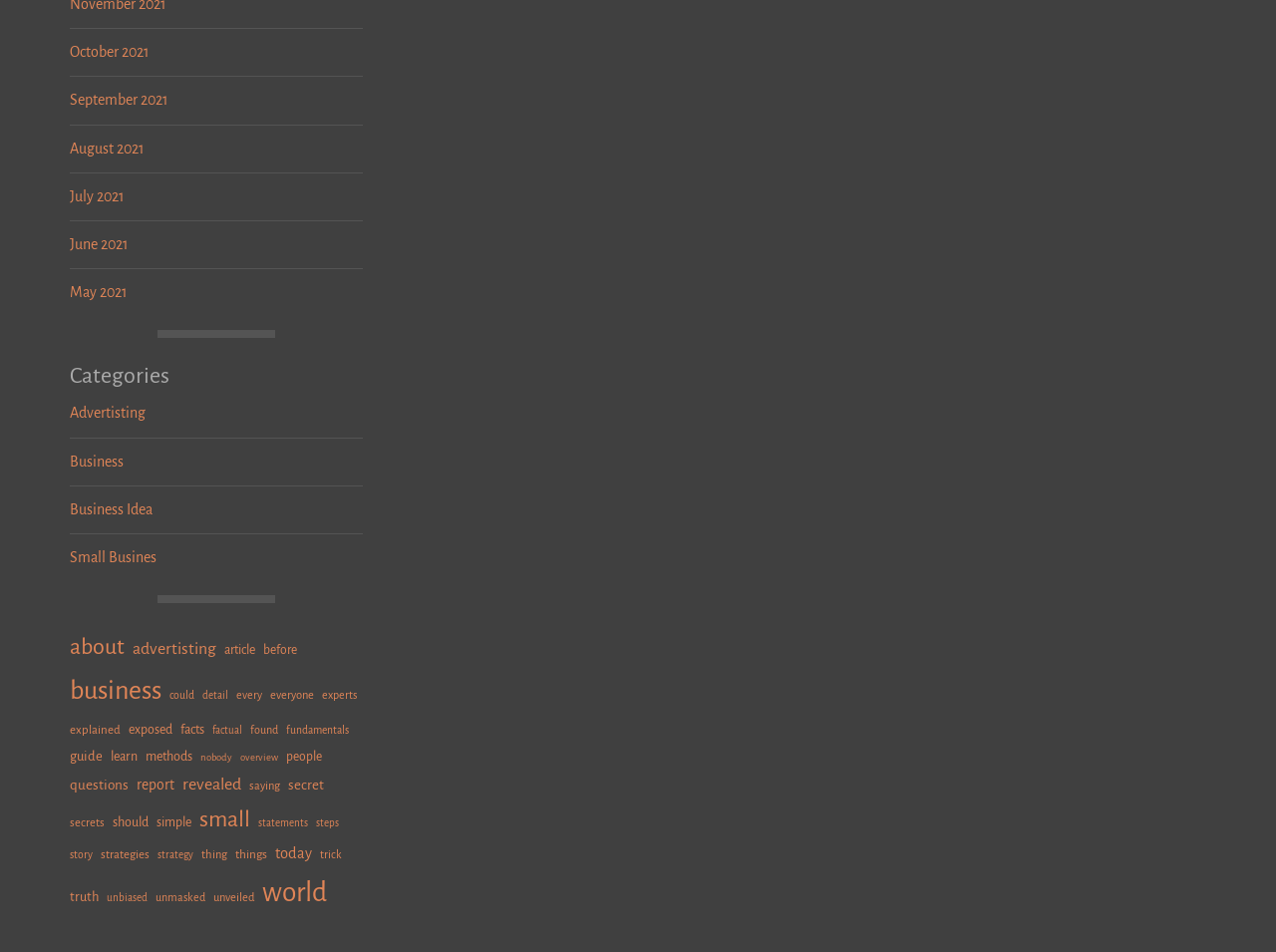Please determine the bounding box coordinates of the area that needs to be clicked to complete this task: 'Open Hayden’s Ferry Review: Translations'. The coordinates must be four float numbers between 0 and 1, formatted as [left, top, right, bottom].

None